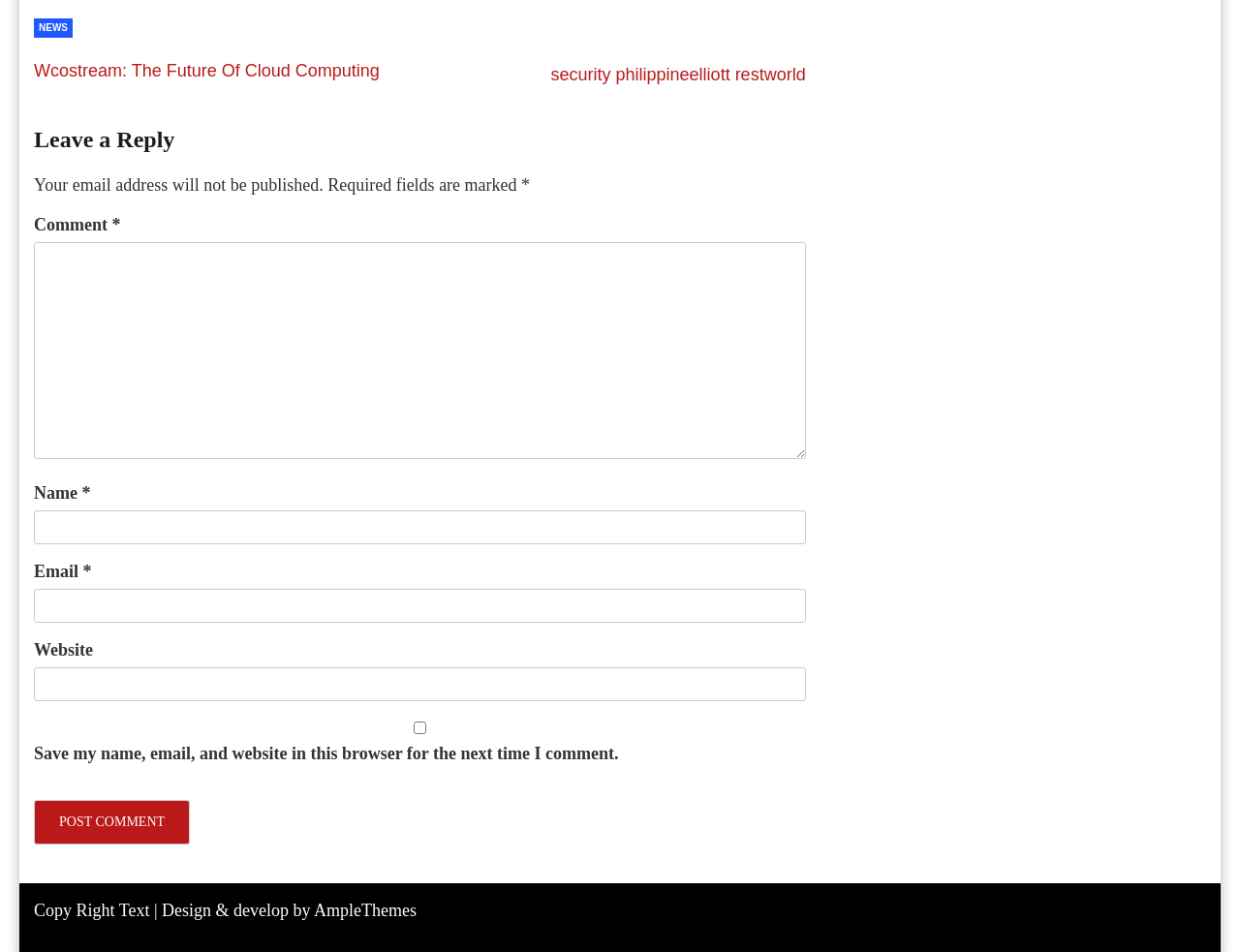Specify the bounding box coordinates of the element's region that should be clicked to achieve the following instruction: "Leave a comment". The bounding box coordinates consist of four float numbers between 0 and 1, in the format [left, top, right, bottom].

[0.027, 0.225, 0.09, 0.246]